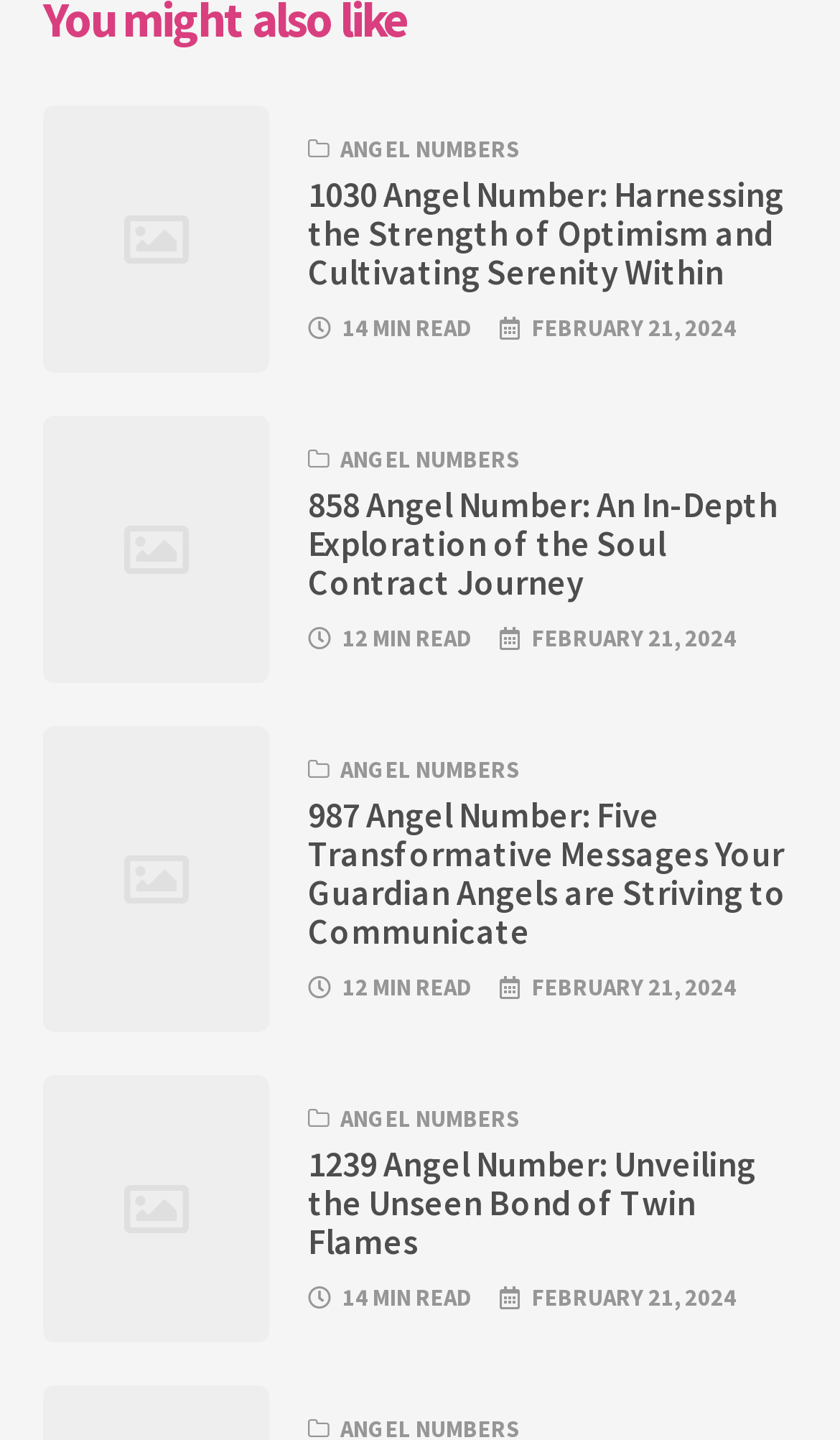Please answer the following question using a single word or phrase: 
How many articles are on this webpage?

4